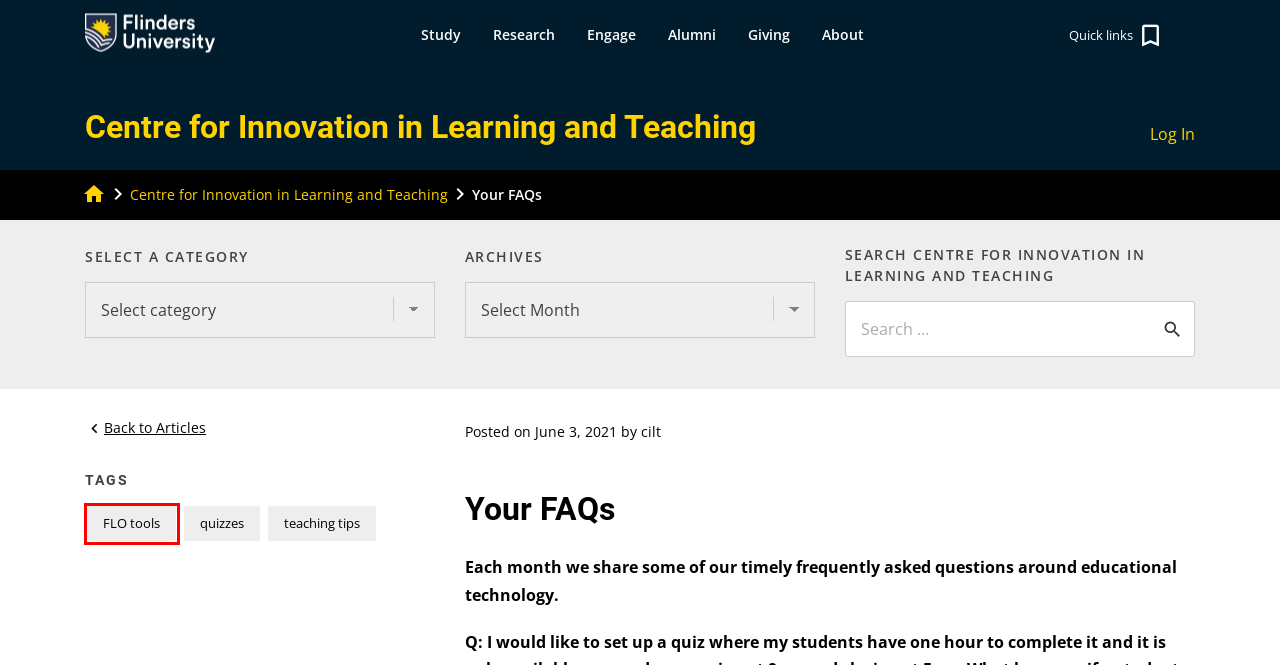You have been given a screenshot of a webpage, where a red bounding box surrounds a UI element. Identify the best matching webpage description for the page that loads after the element in the bounding box is clicked. Options include:
A. Alumni - Flinders University
B. teaching tips Archives - Centre for Innovation in Learning and Teaching
C. Centre for Innovation in Learning and Teaching -
D. quizzes Archives - Centre for Innovation in Learning and Teaching
E. FLO tools Archives - Centre for Innovation in Learning and Teaching
F. Home – Blogs at Flinders University
G. Engage - Flinders University
H. About - Flinders University

E